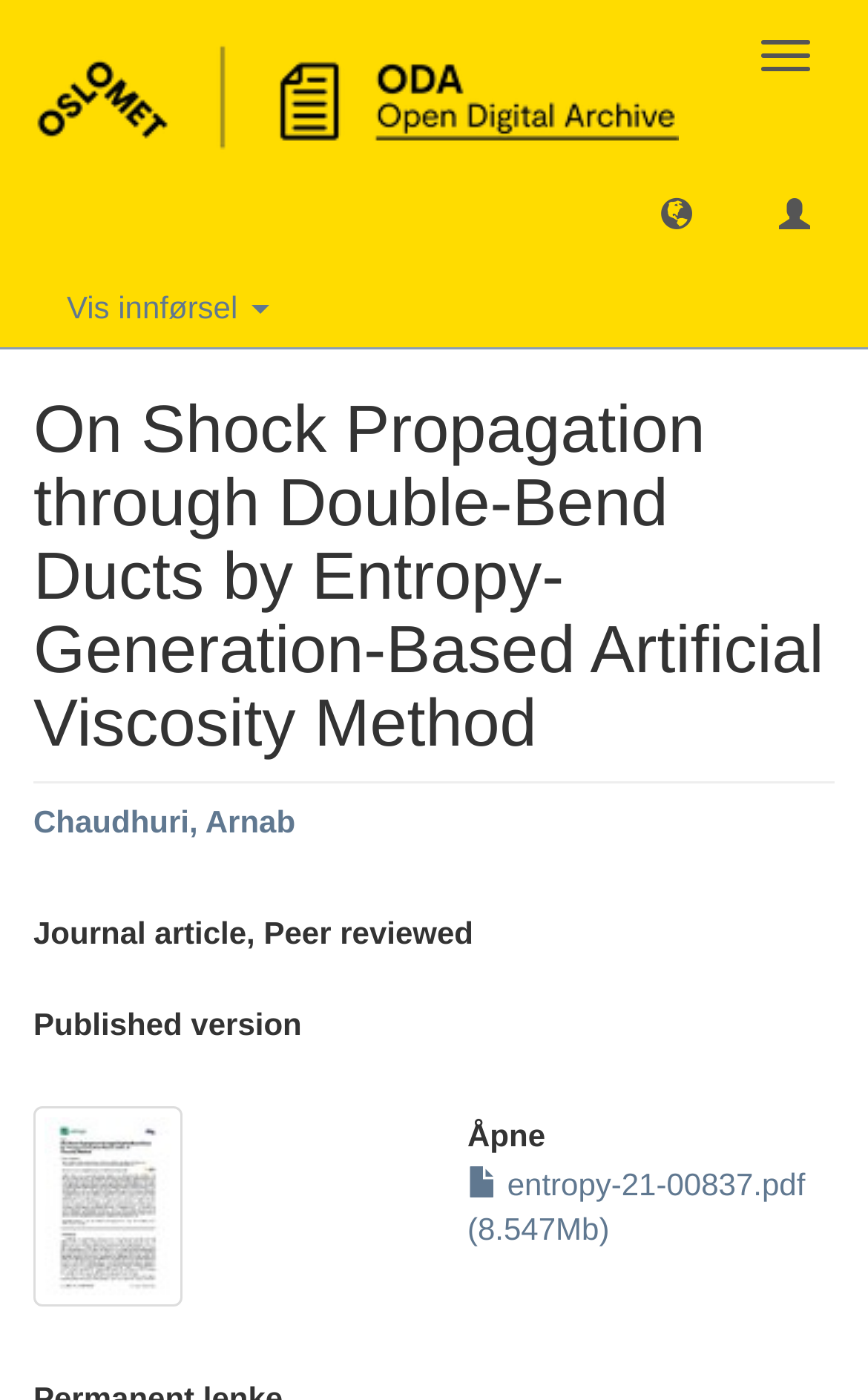Bounding box coordinates are specified in the format (top-left x, top-left y, bottom-right x, bottom-right y). All values are floating point numbers bounded between 0 and 1. Please provide the bounding box coordinate of the region this sentence describes: Vis innførsel

[0.077, 0.207, 0.309, 0.232]